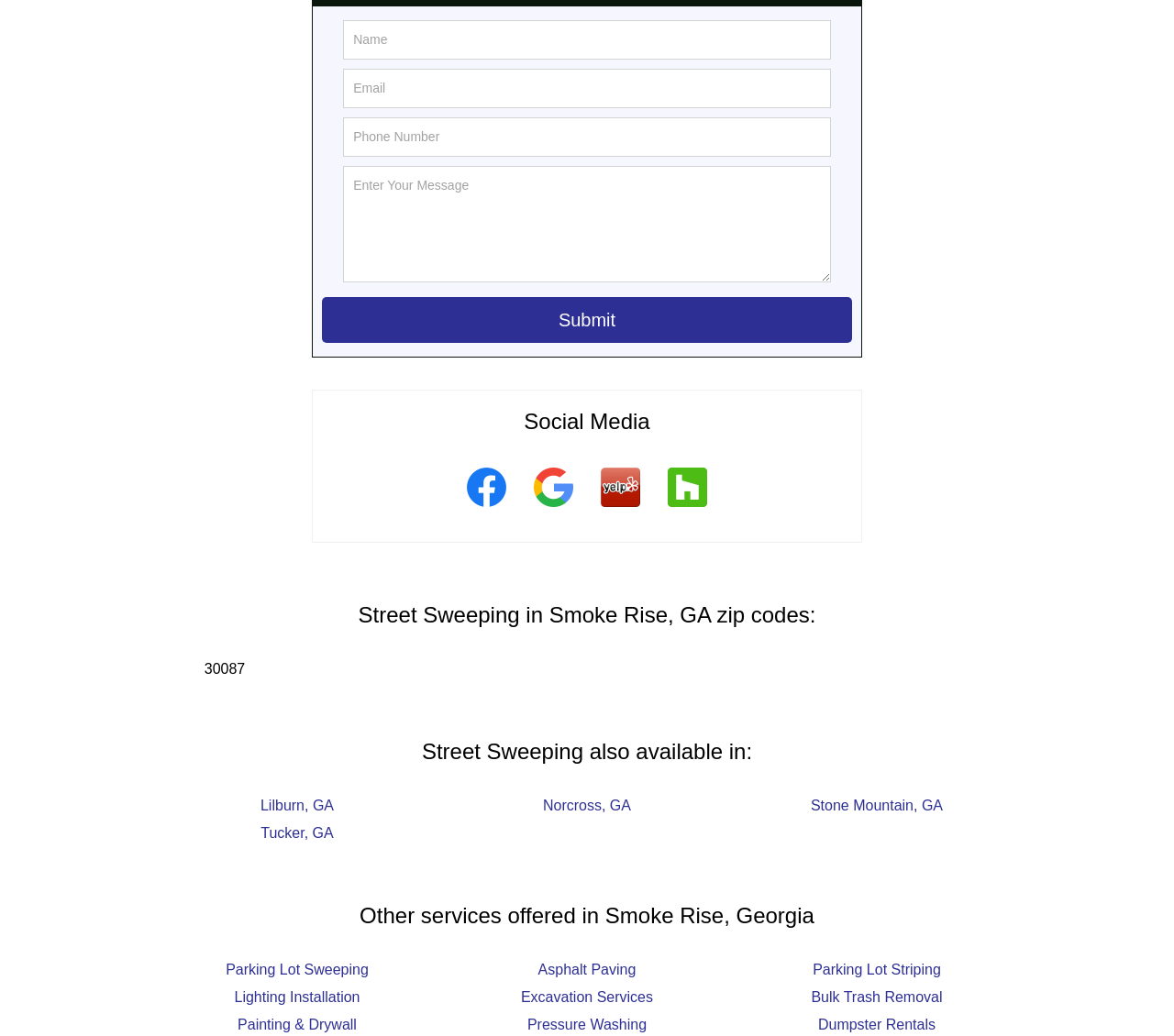What other services are offered in Smoke Rise, Georgia?
Examine the image and give a concise answer in one word or a short phrase.

Parking Lot Sweeping, Asphalt Paving, etc.